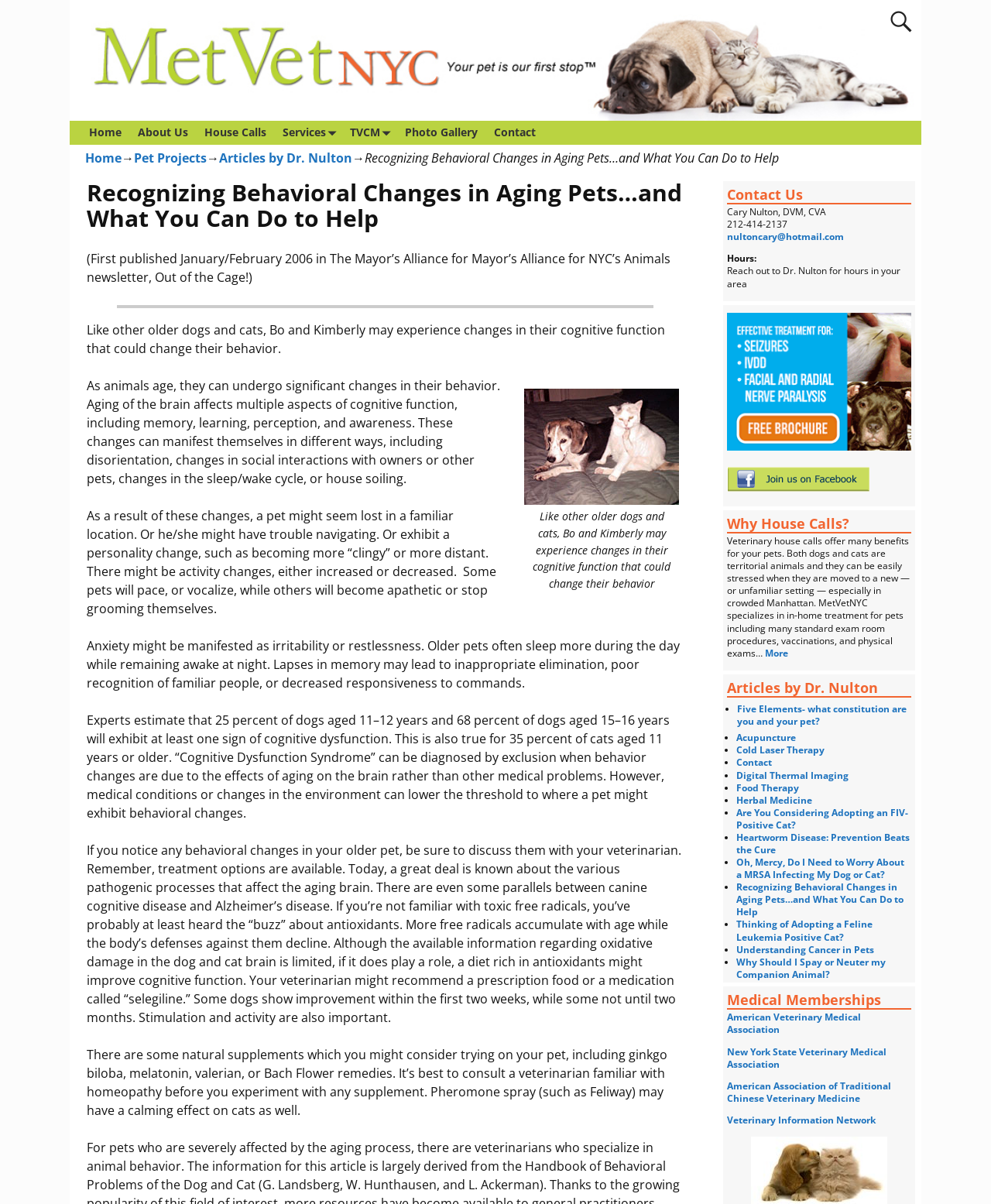Please specify the bounding box coordinates of the region to click in order to perform the following instruction: "search for something".

[0.894, 0.003, 0.922, 0.032]